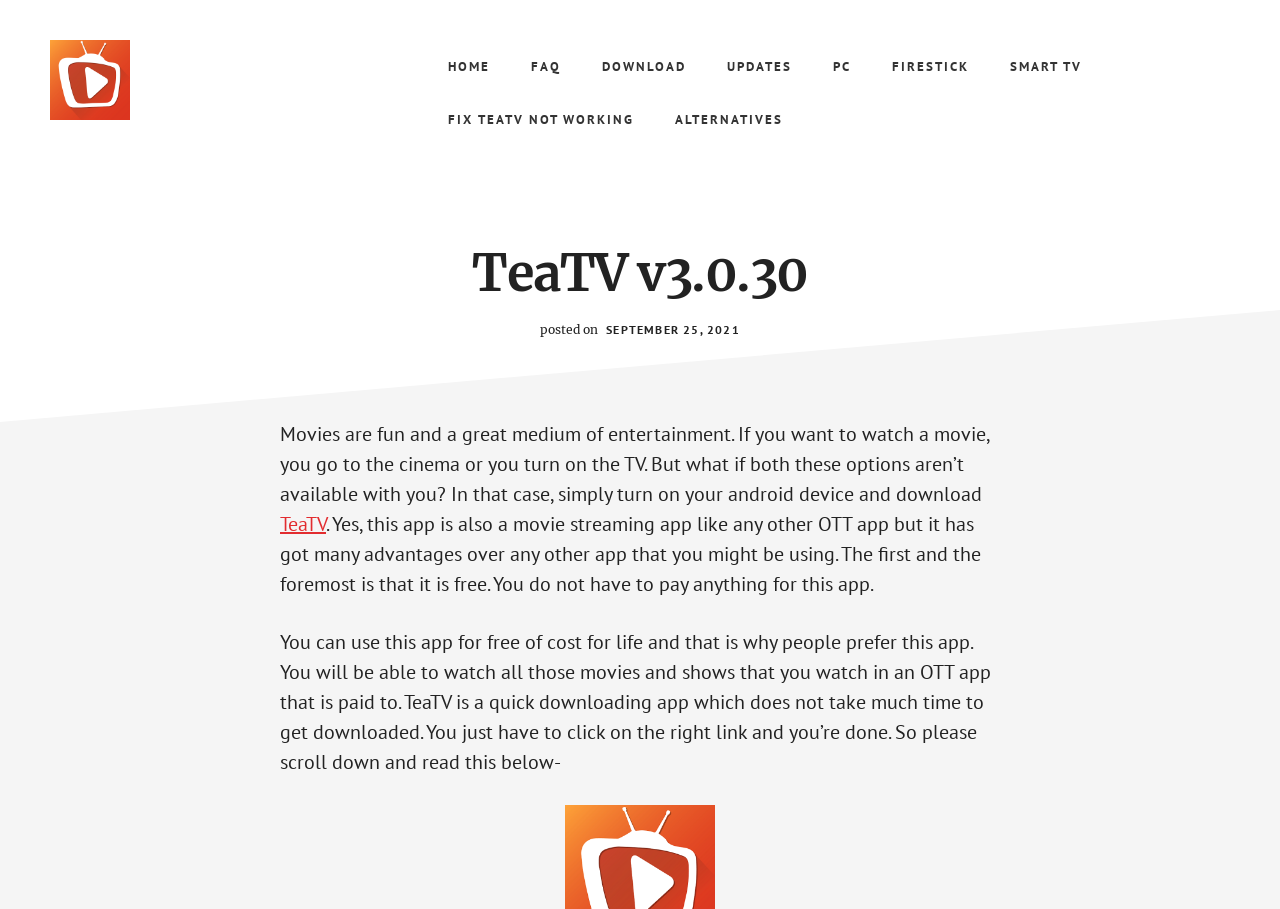Find the bounding box coordinates of the clickable region needed to perform the following instruction: "Click on the 'HOME' link". The coordinates should be provided as four float numbers between 0 and 1, i.e., [left, top, right, bottom].

[0.336, 0.044, 0.397, 0.102]